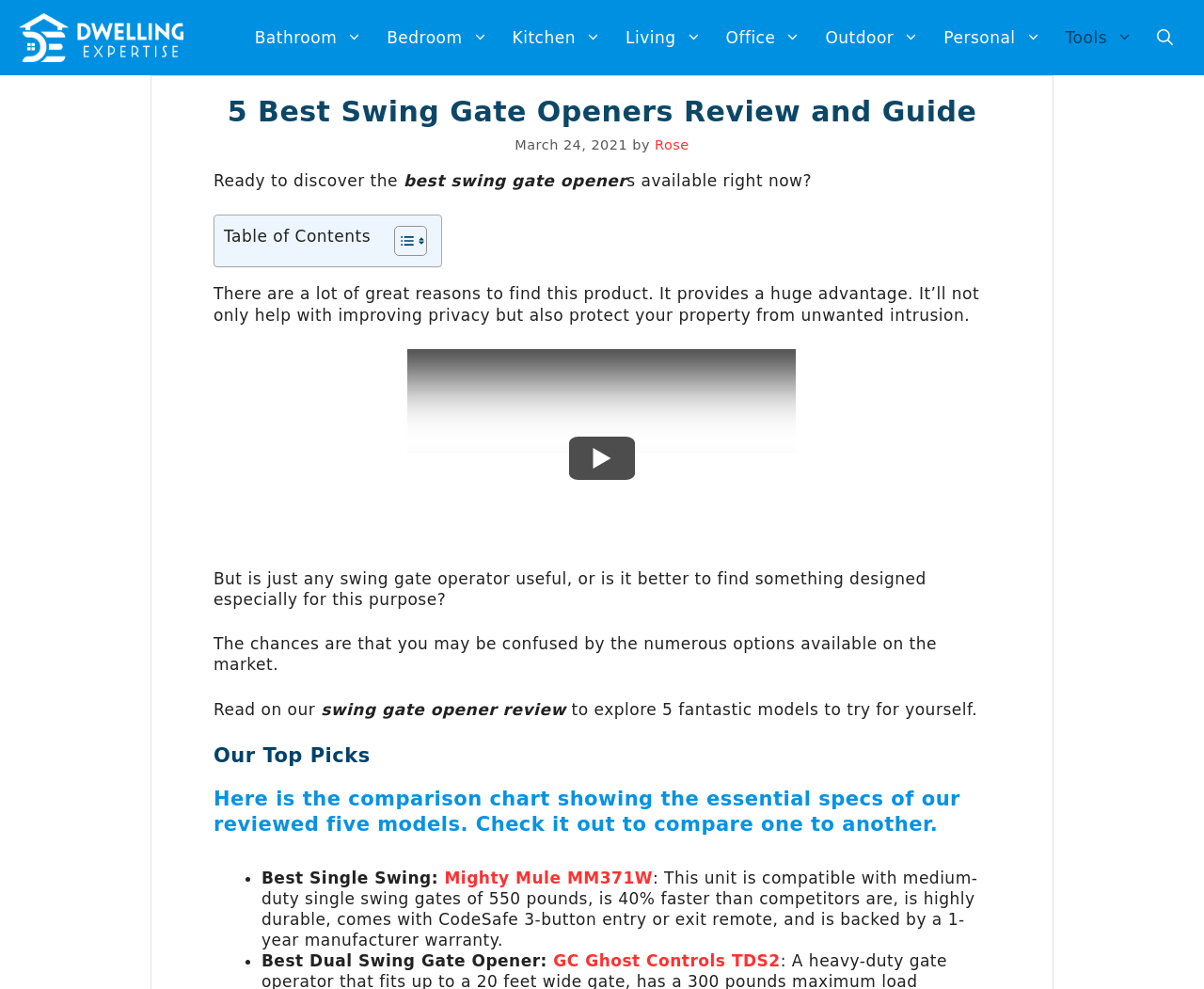Please locate the clickable area by providing the bounding box coordinates to follow this instruction: "Toggle the Table of Content".

None